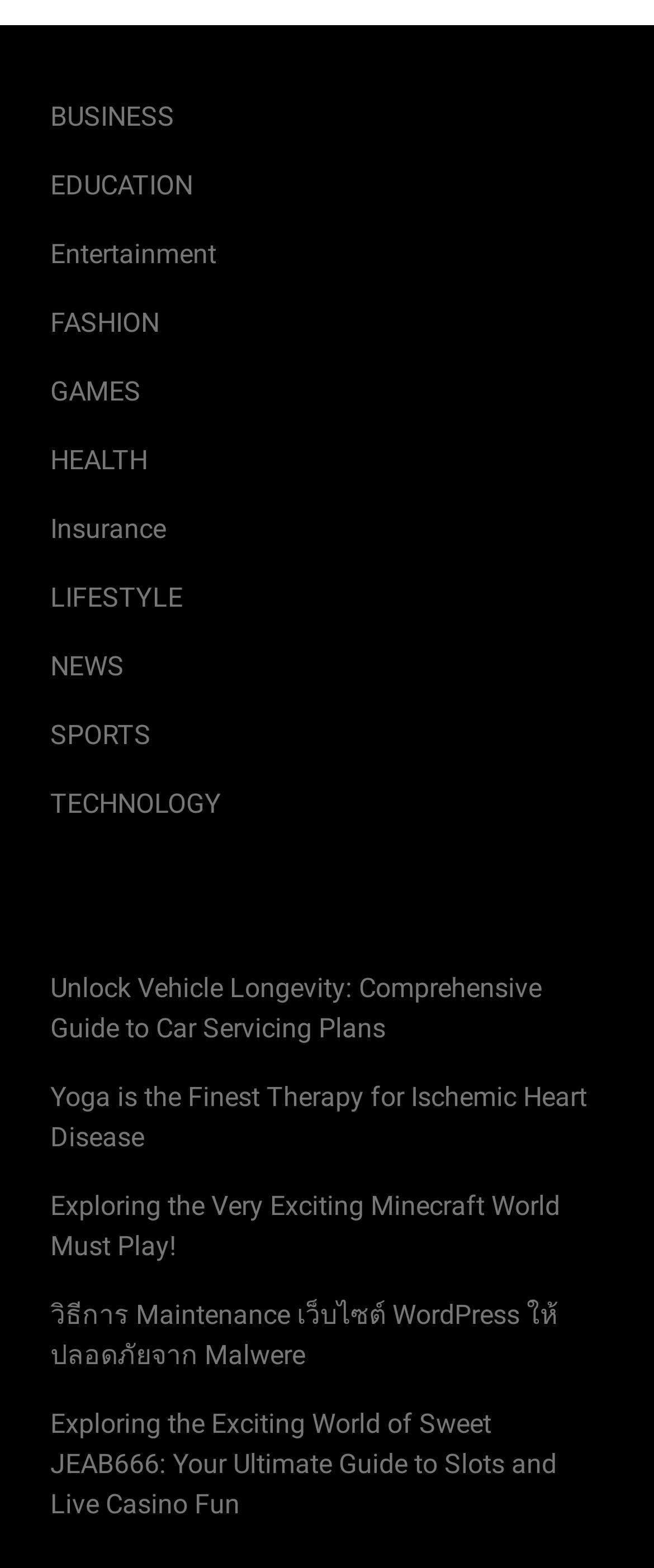How many categories are listed?
Refer to the screenshot and respond with a concise word or phrase.

10